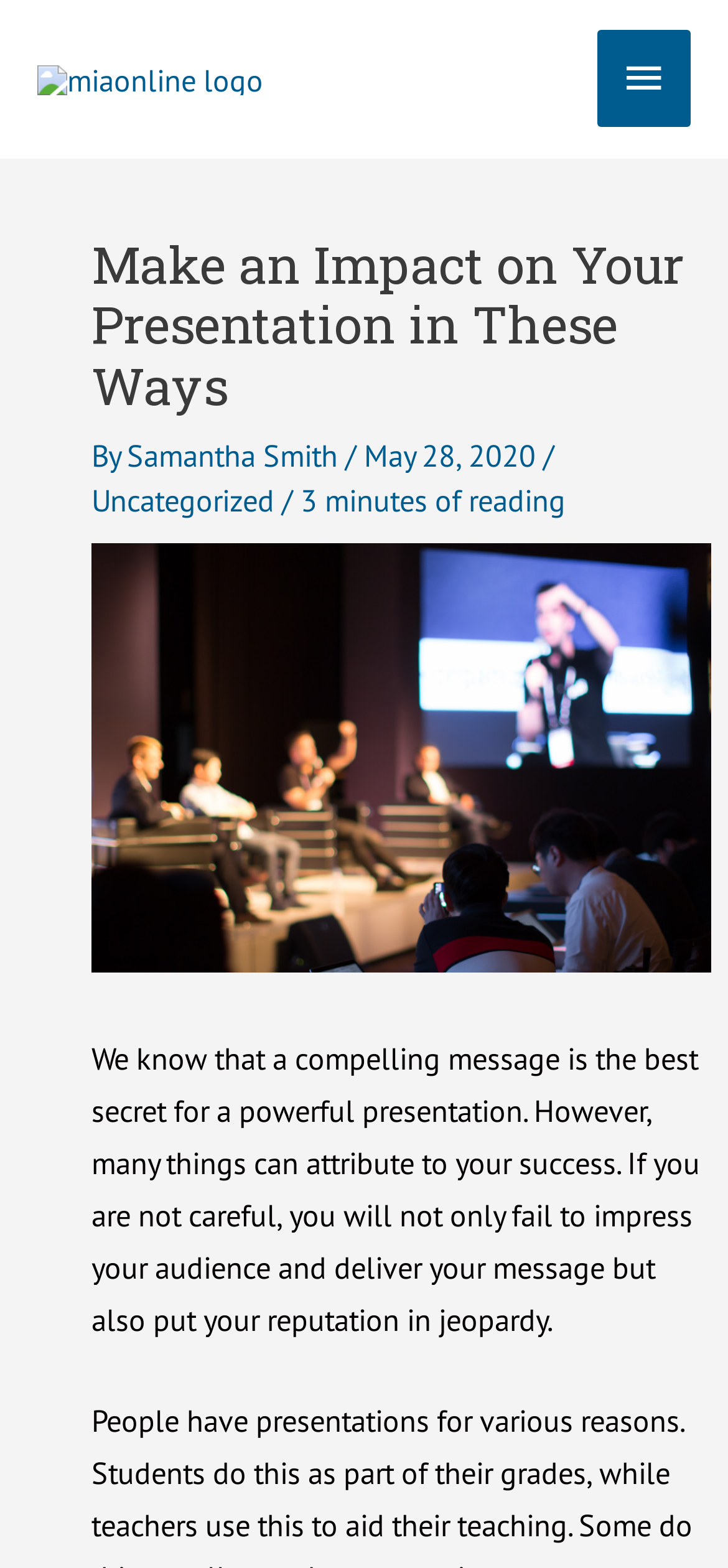Please extract and provide the main headline of the webpage.

Make an Impact on Your Presentation in These Ways